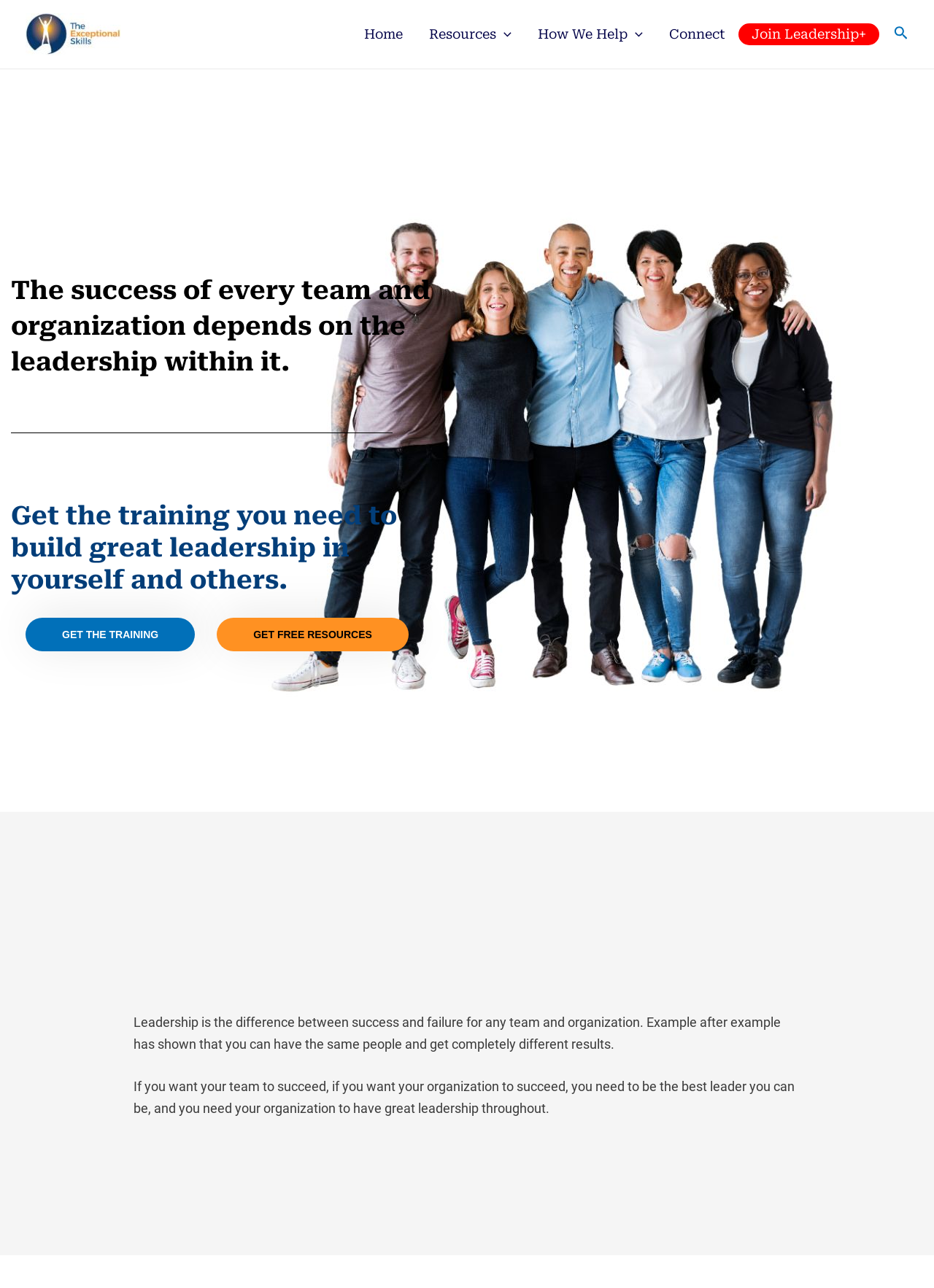Provide the bounding box coordinates of the HTML element described by the text: "parent_node: Resources aria-label="Menu Toggle"". The coordinates should be in the format [left, top, right, bottom] with values between 0 and 1.

[0.532, 0.018, 0.548, 0.035]